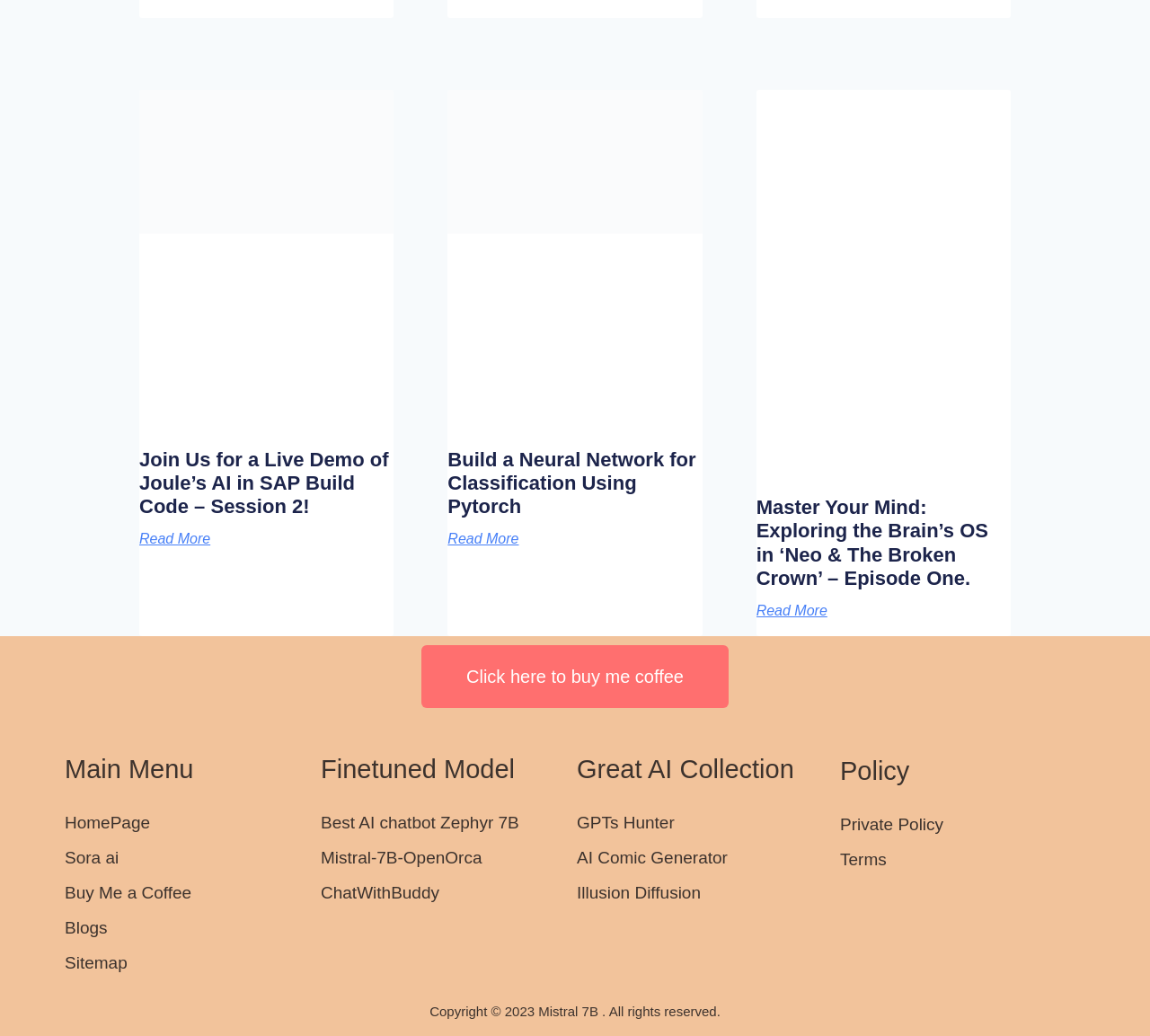Give a one-word or short-phrase answer to the following question: 
What is the title of the first article?

Join Us for a Live Demo of Joule’s AI in SAP Build Code – Session 2!